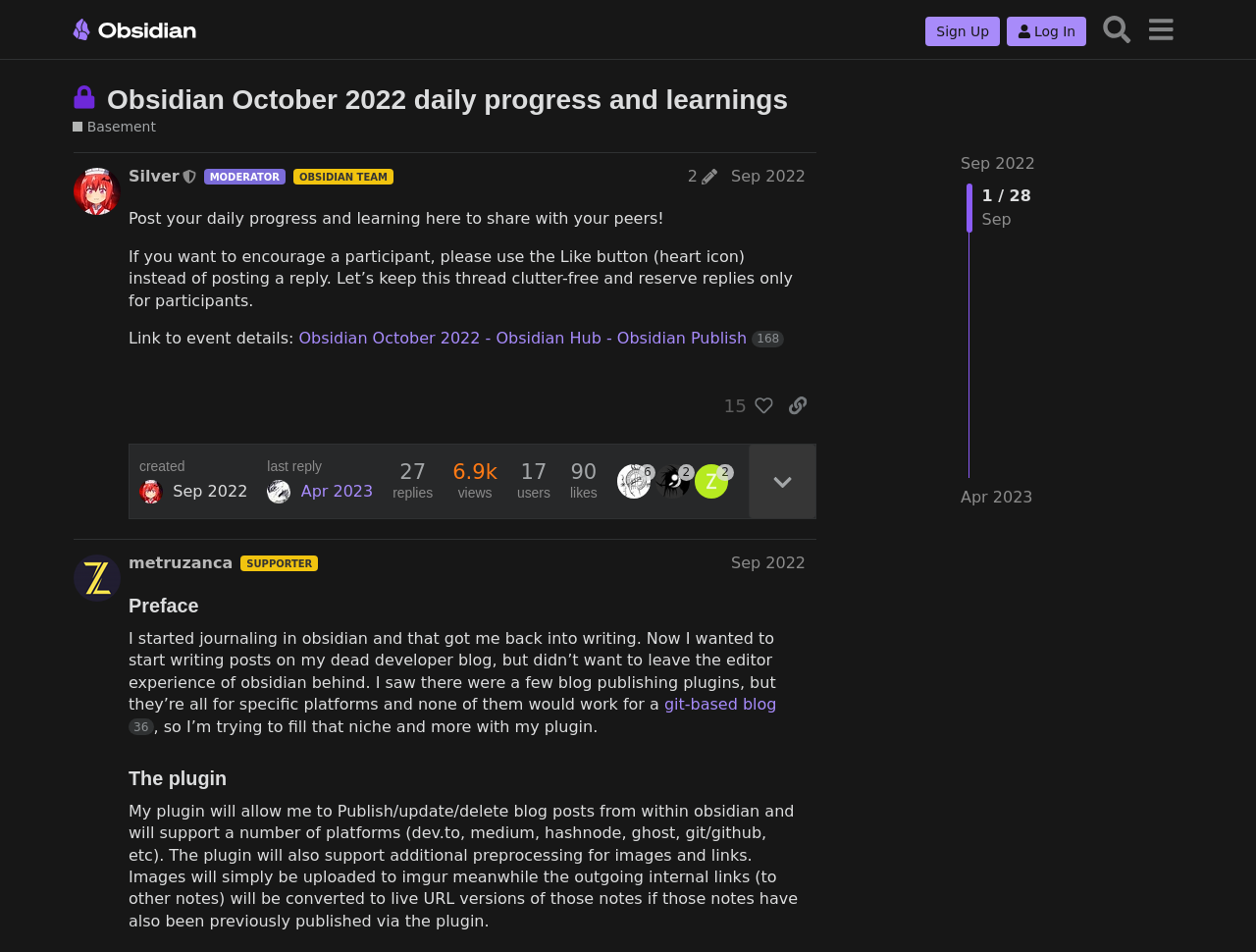How many people liked the first post?
Analyze the image and provide a thorough answer to the question.

The number of people who liked the first post is indicated by the button '15 people liked this post. Click to view'. This suggests that 15 users have clicked the 'Like' button to show their appreciation for the post.